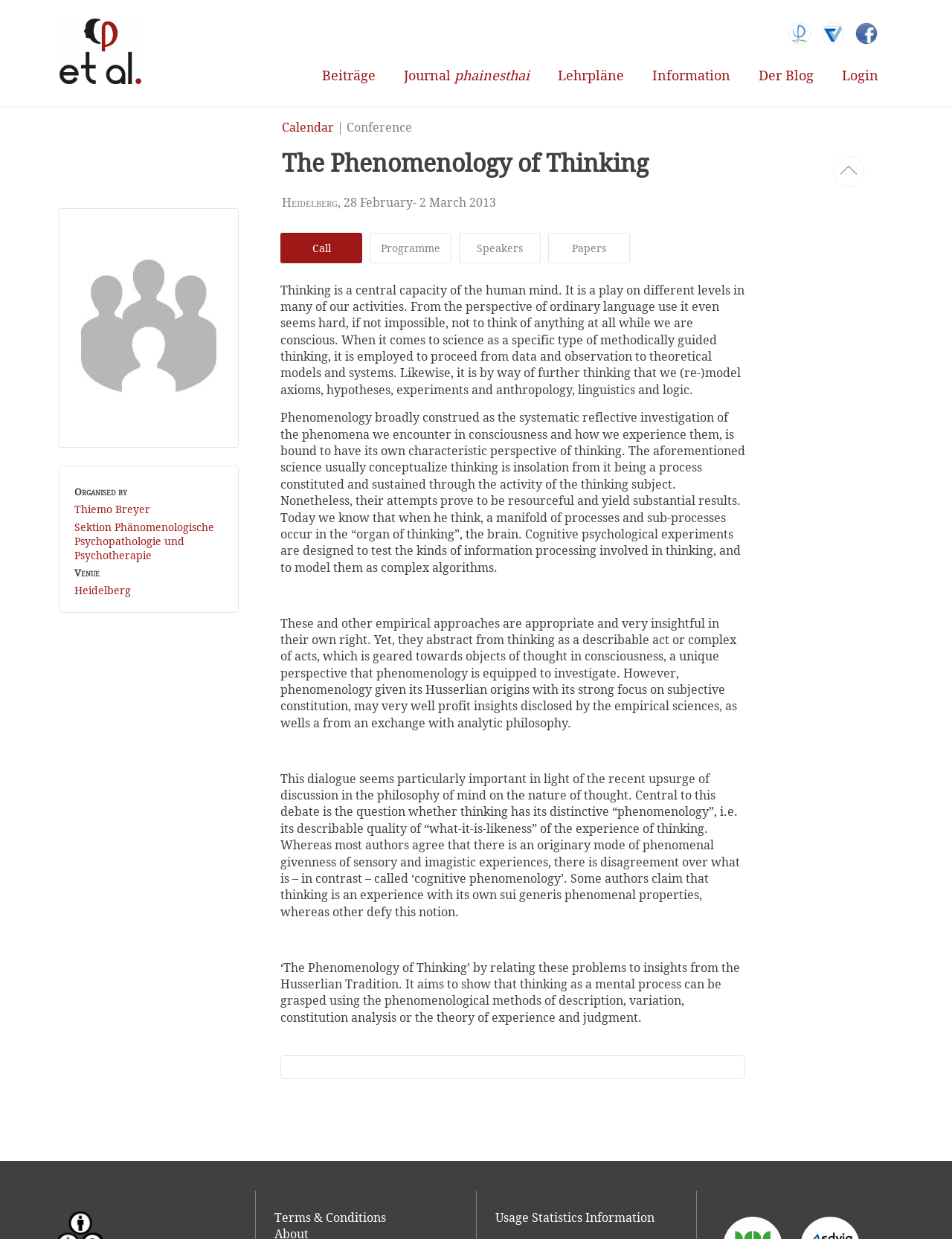Please specify the bounding box coordinates of the area that should be clicked to accomplish the following instruction: "Learn about the 'Organised by' section". The coordinates should consist of four float numbers between 0 and 1, i.e., [left, top, right, bottom].

[0.078, 0.388, 0.234, 0.405]